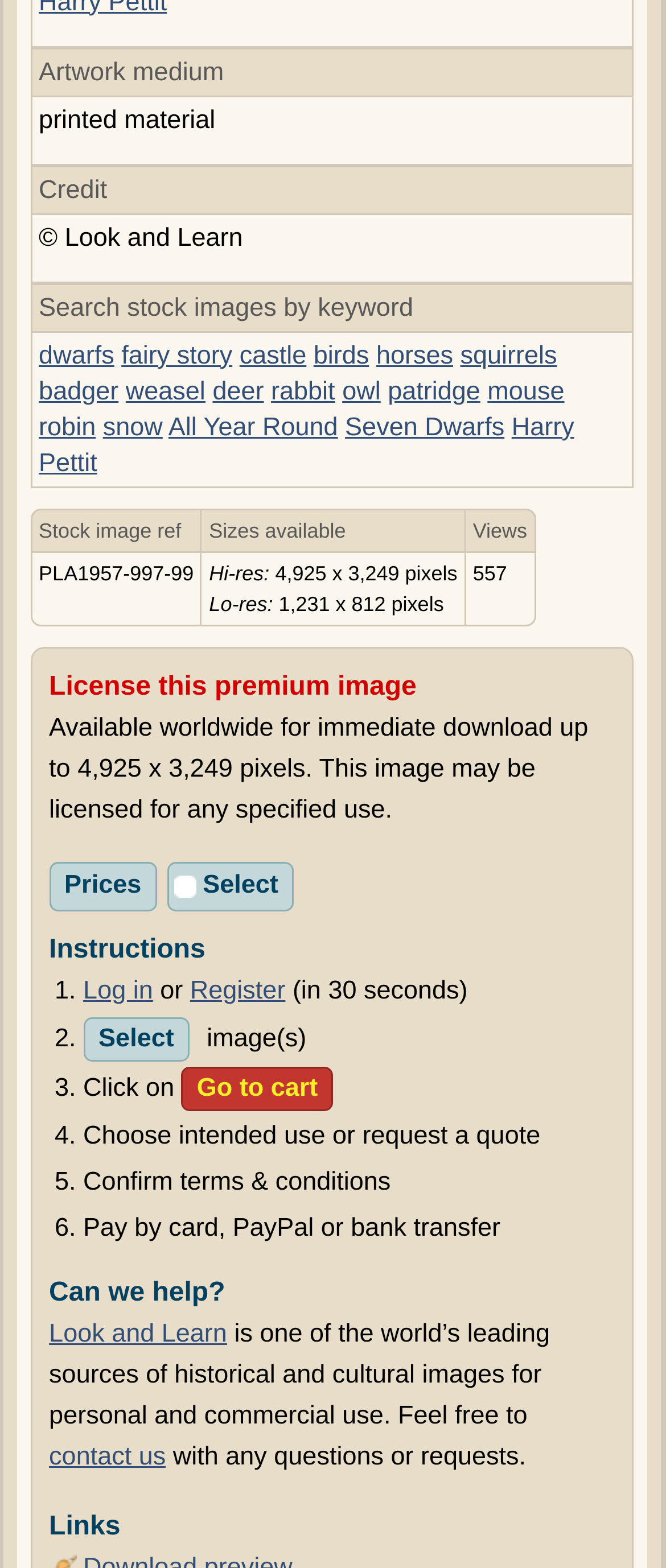Determine the bounding box coordinates for the clickable element to execute this instruction: "Select an image". Provide the coordinates as four float numbers between 0 and 1, i.e., [left, top, right, bottom].

[0.251, 0.549, 0.441, 0.581]